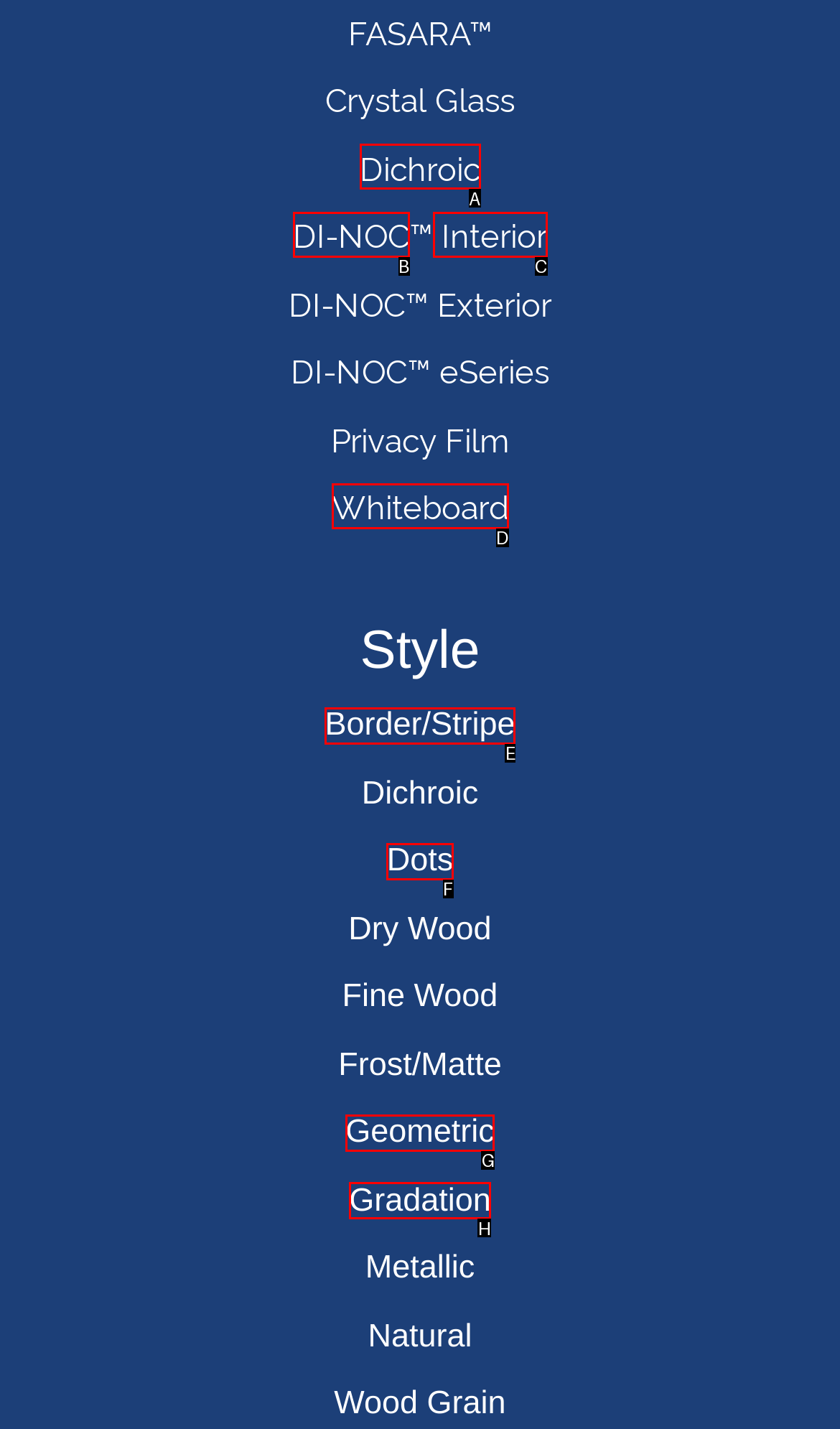Which HTML element matches the description: EN?
Reply with the letter of the correct choice.

None